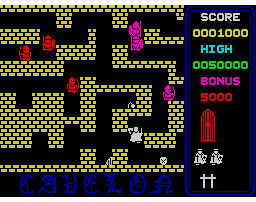Analyze the image and describe all key details you can observe.

The image depicts a screenshot from the classic video game **Cavelon**, showcasing its vibrant and nostalgic visuals typical of early computer graphics. The maze-like layout features characters represented in various colors: red and violet knights positioned throughout the winding pathways, with the player character, depicted in gray, navigating through the intricate corridors of stonework. The screen displays crucial gameplay information on the right side, including the player's current score (00010000), high score (00500000), and bonus points (5000), alongside a door icon that hints at the objective of the game. Below the title "CAVELON," players embark on a quest as a gallant knight to rescue Guinivere from an evil wizard, collecting items and navigating challenges in a scrolling adventure. The game's graphics and design reflect the era's charm, inviting players into a richly detailed, albeit challenging, gaming experience.